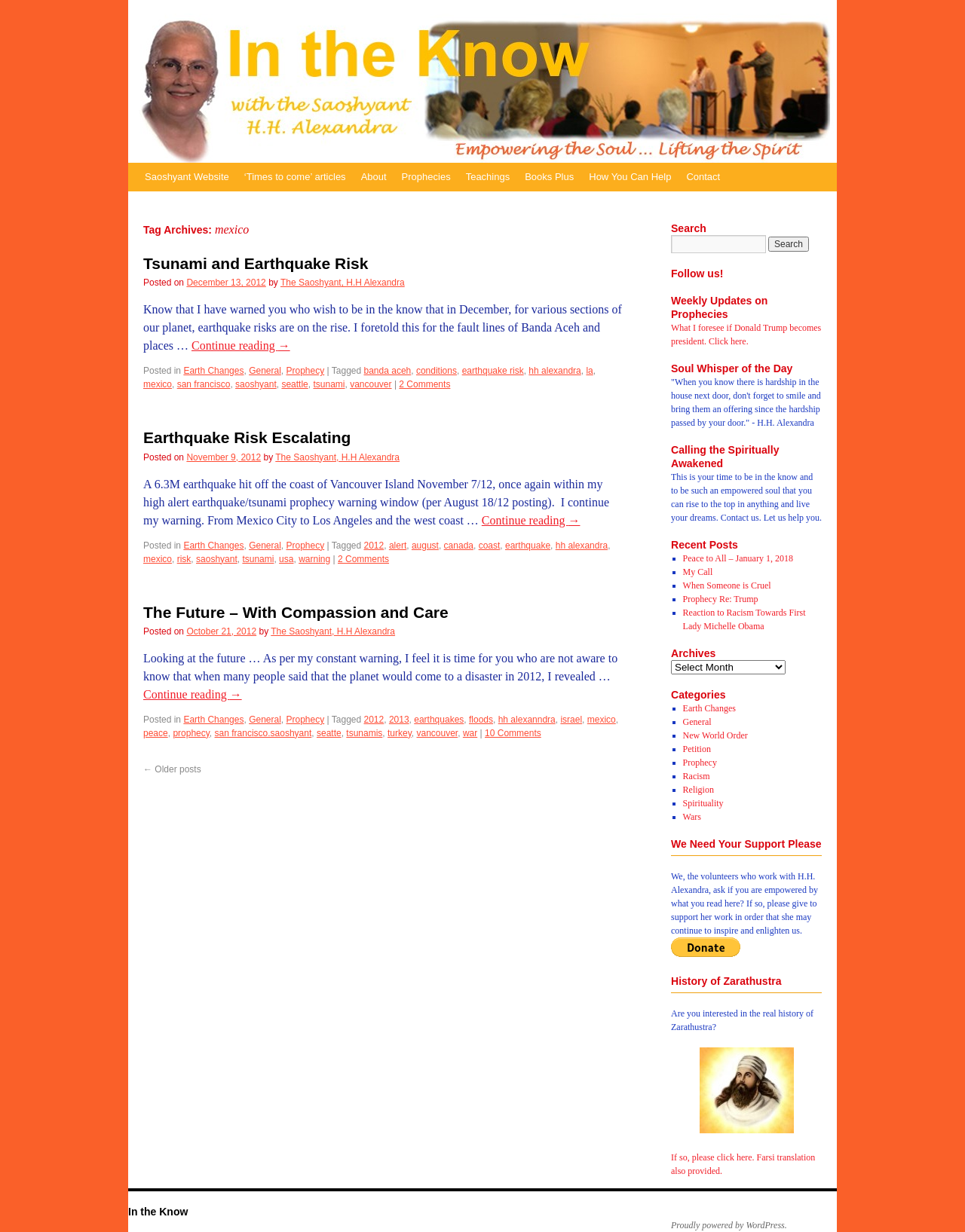Kindly determine the bounding box coordinates of the area that needs to be clicked to fulfill this instruction: "Read 'Tsunami and Earthquake Risk' article".

[0.148, 0.206, 0.648, 0.222]